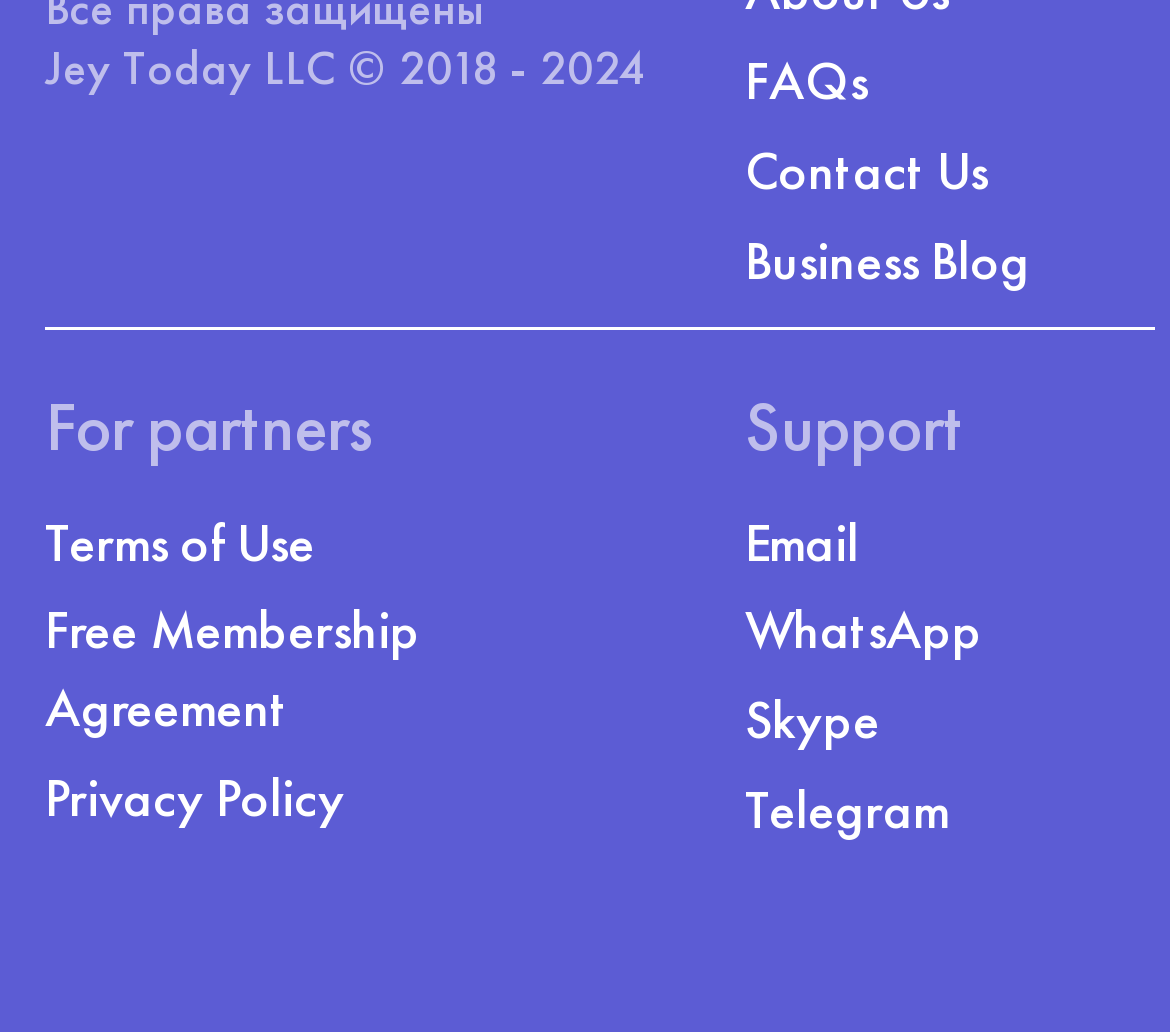Return the bounding box coordinates of the UI element that corresponds to this description: "Privacy Policy". The coordinates must be given as four float numbers in the range of 0 and 1, [left, top, right, bottom].

[0.038, 0.737, 0.295, 0.804]